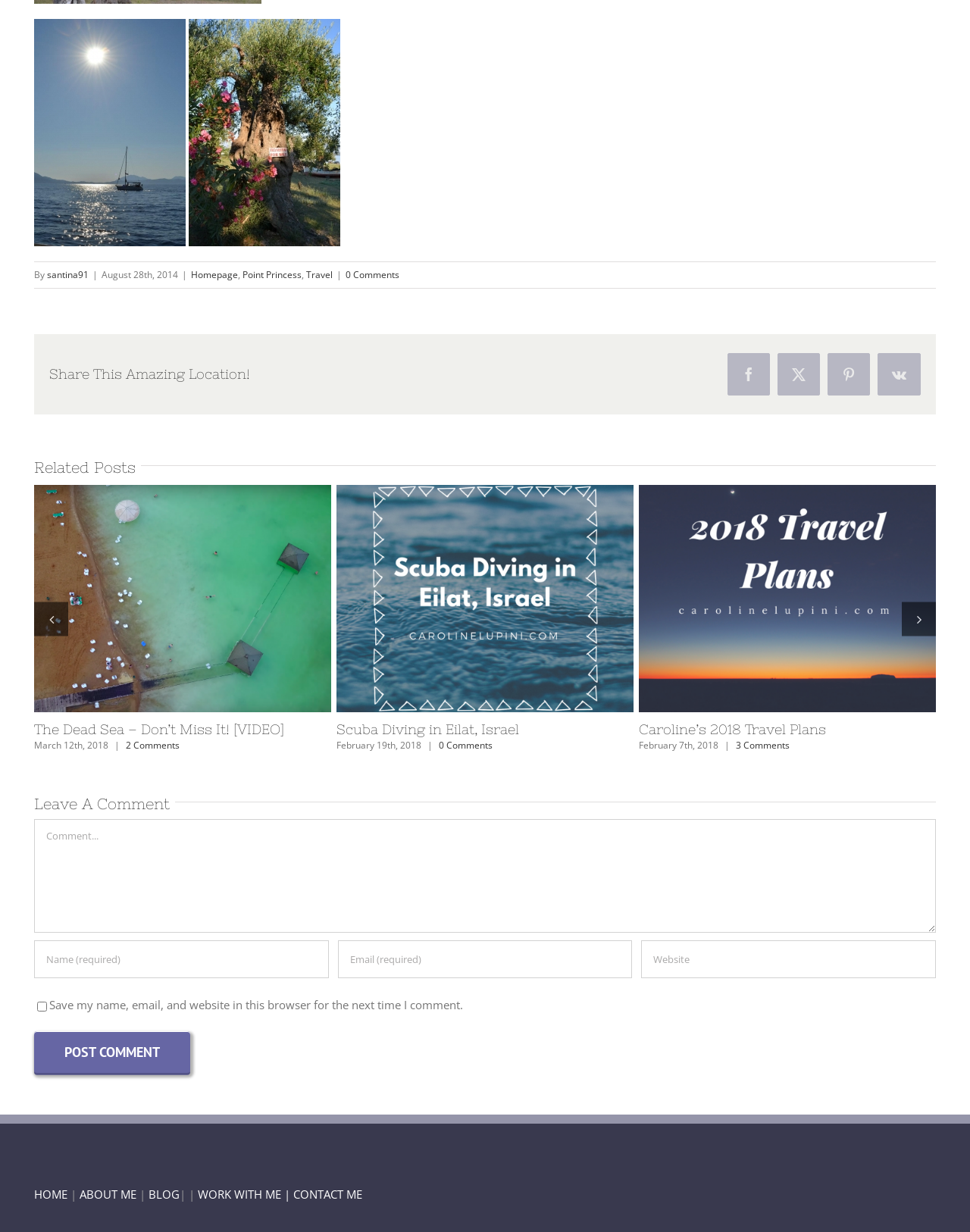Determine the bounding box coordinates of the clickable element necessary to fulfill the instruction: "Go to the homepage". Provide the coordinates as four float numbers within the 0 to 1 range, i.e., [left, top, right, bottom].

[0.035, 0.976, 0.07, 0.988]